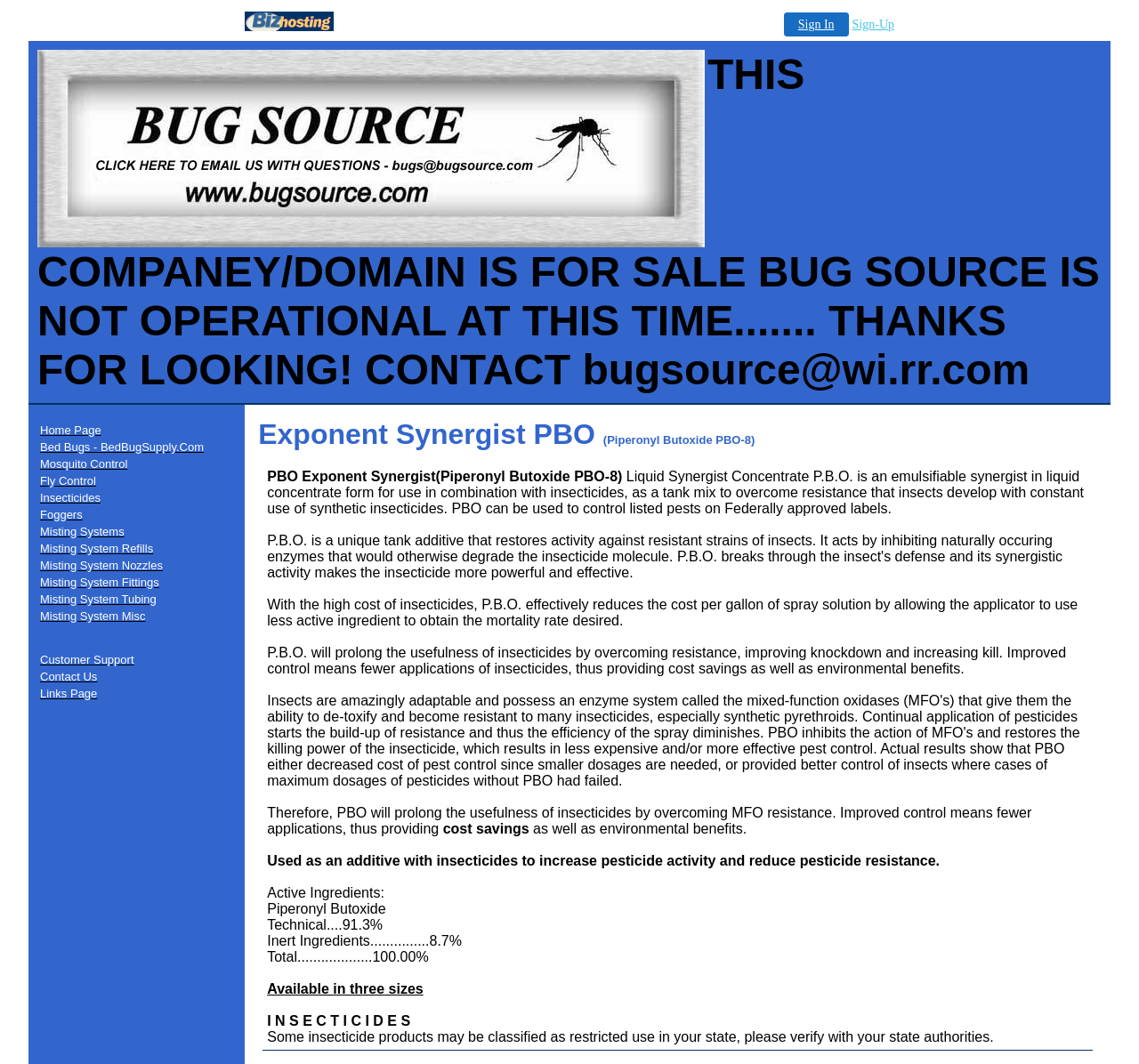Indicate the bounding box coordinates of the element that must be clicked to execute the instruction: "Click Customer Support". The coordinates should be given as four float numbers between 0 and 1, i.e., [left, top, right, bottom].

[0.035, 0.612, 0.118, 0.626]